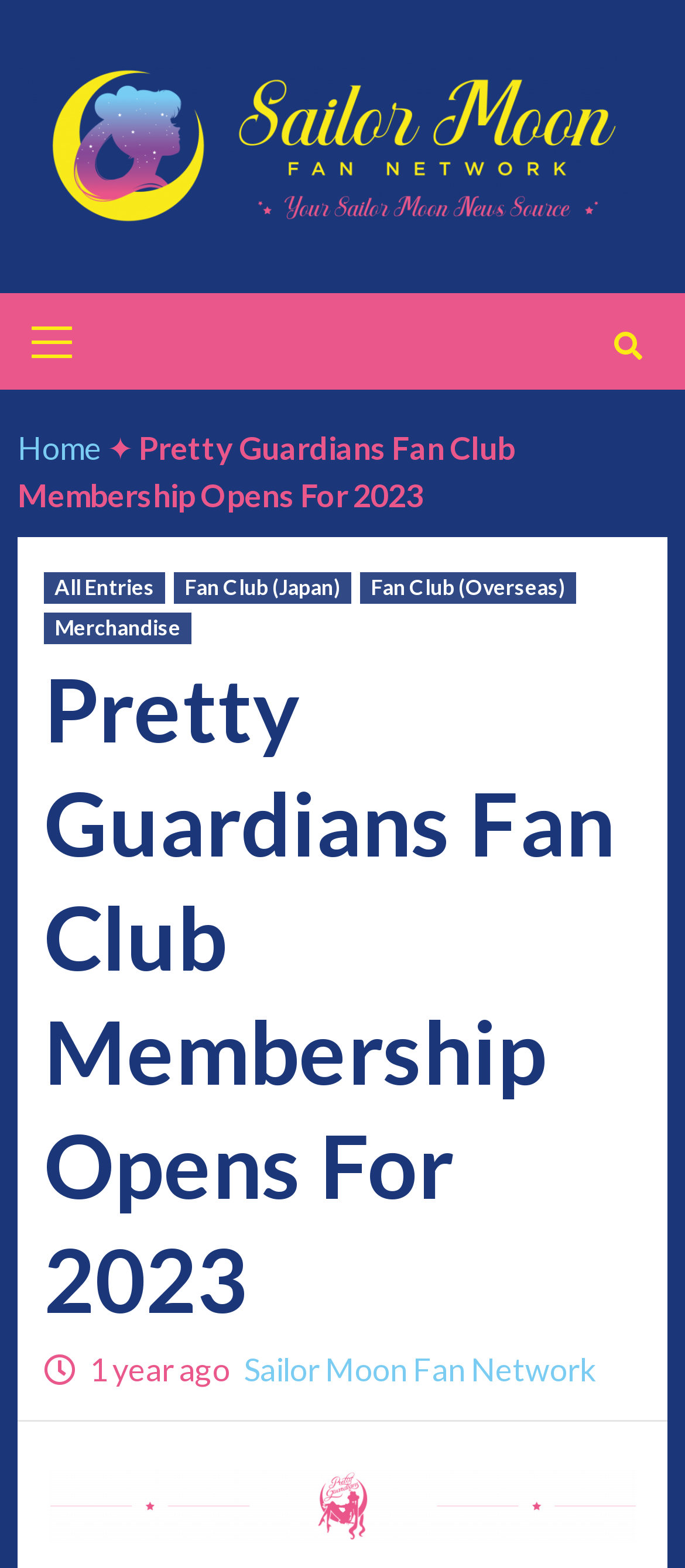Determine the coordinates of the bounding box for the clickable area needed to execute this instruction: "Go to home page".

[0.026, 0.273, 0.149, 0.298]